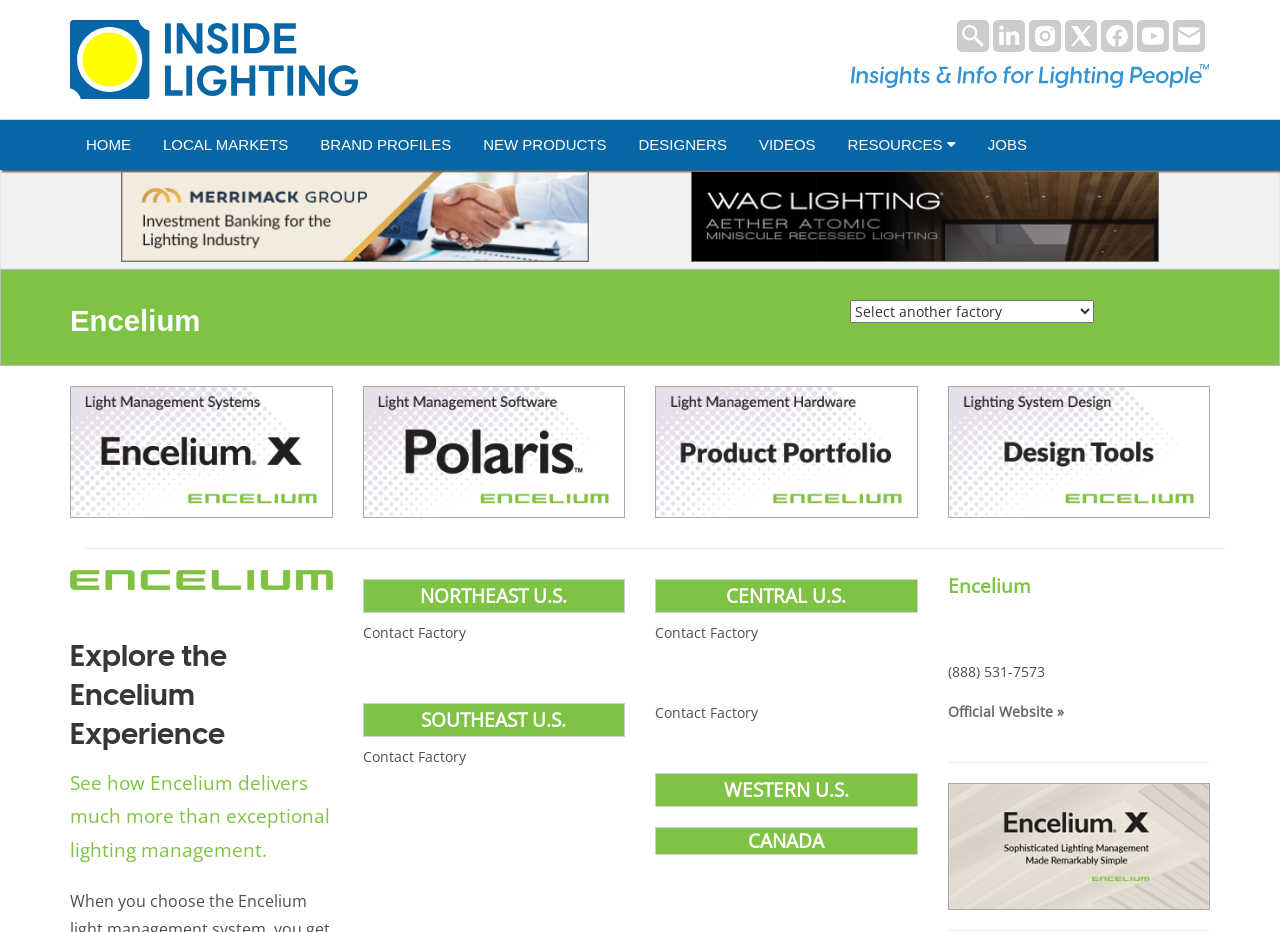What is the phone number listed?
Use the screenshot to answer the question with a single word or phrase.

(888) 531-7573